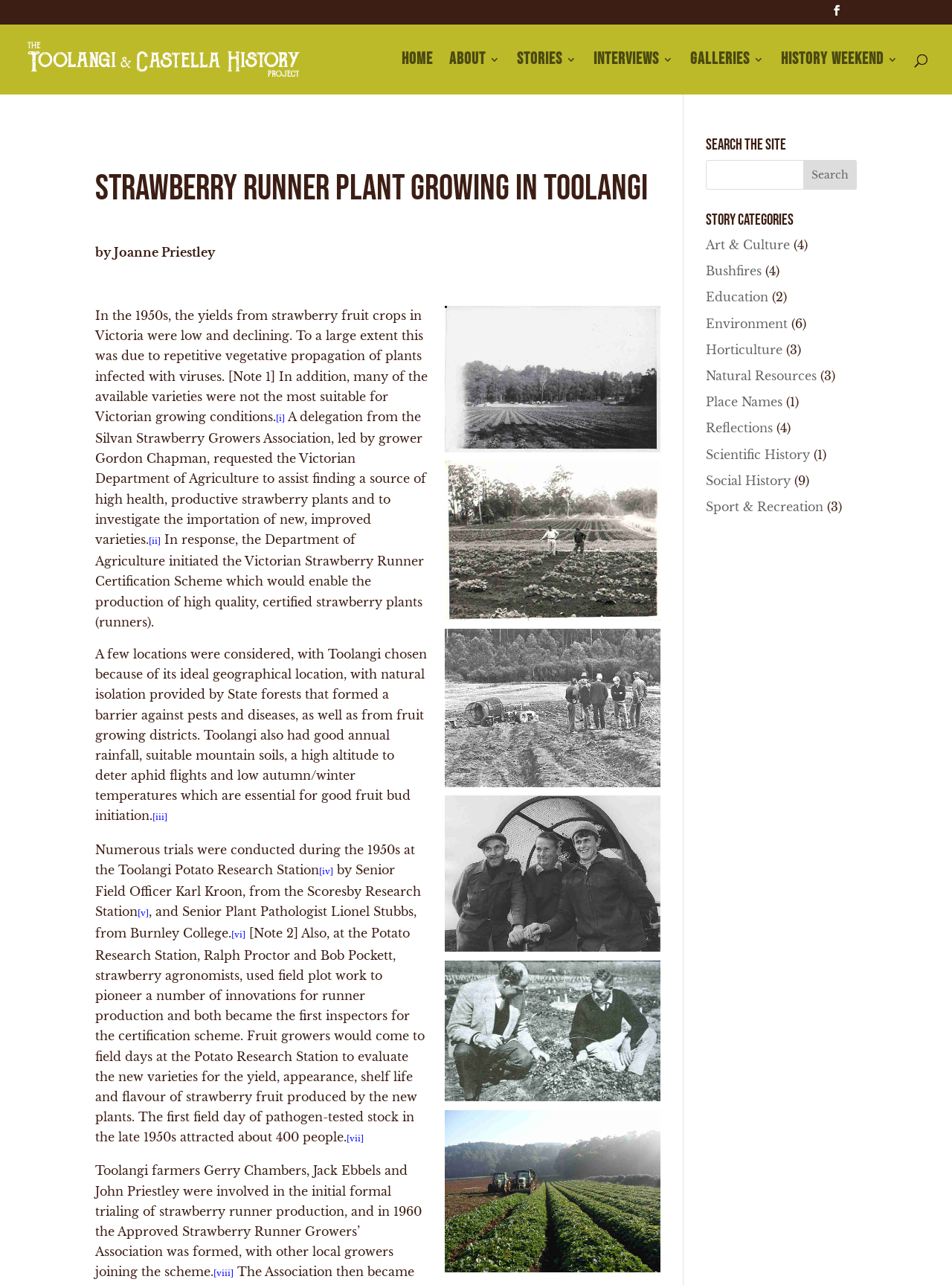Who wrote the article about strawberry runner plants?
Please respond to the question with as much detail as possible.

I found the author's name by looking at the static text element with the text 'by Joanne Priestley' which is located below the heading 'Strawberry Runner Plant Growing in Toolangi'.